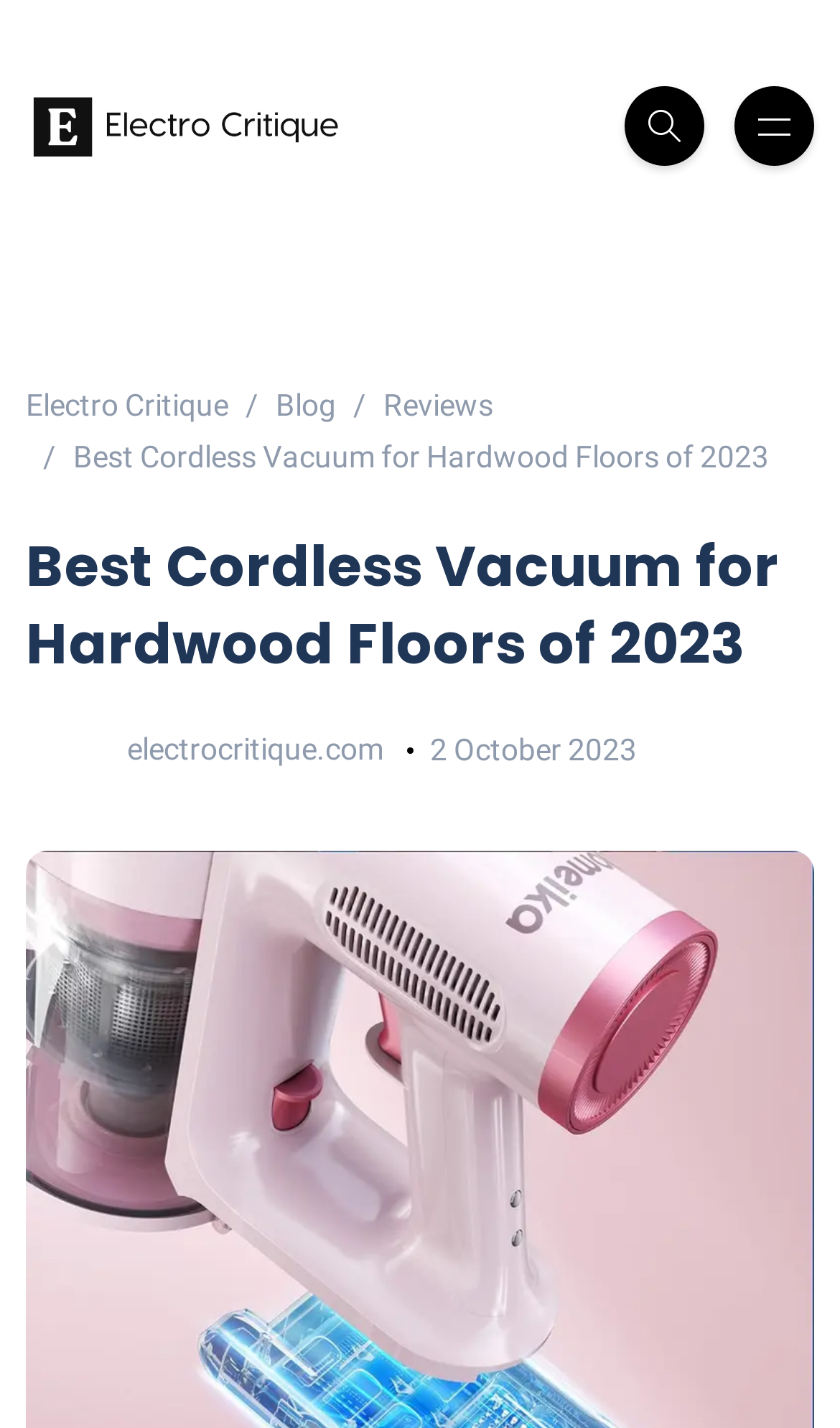Reply to the question with a single word or phrase:
What type of product is reviewed on this webpage?

Cordless Vacuum Cleaner